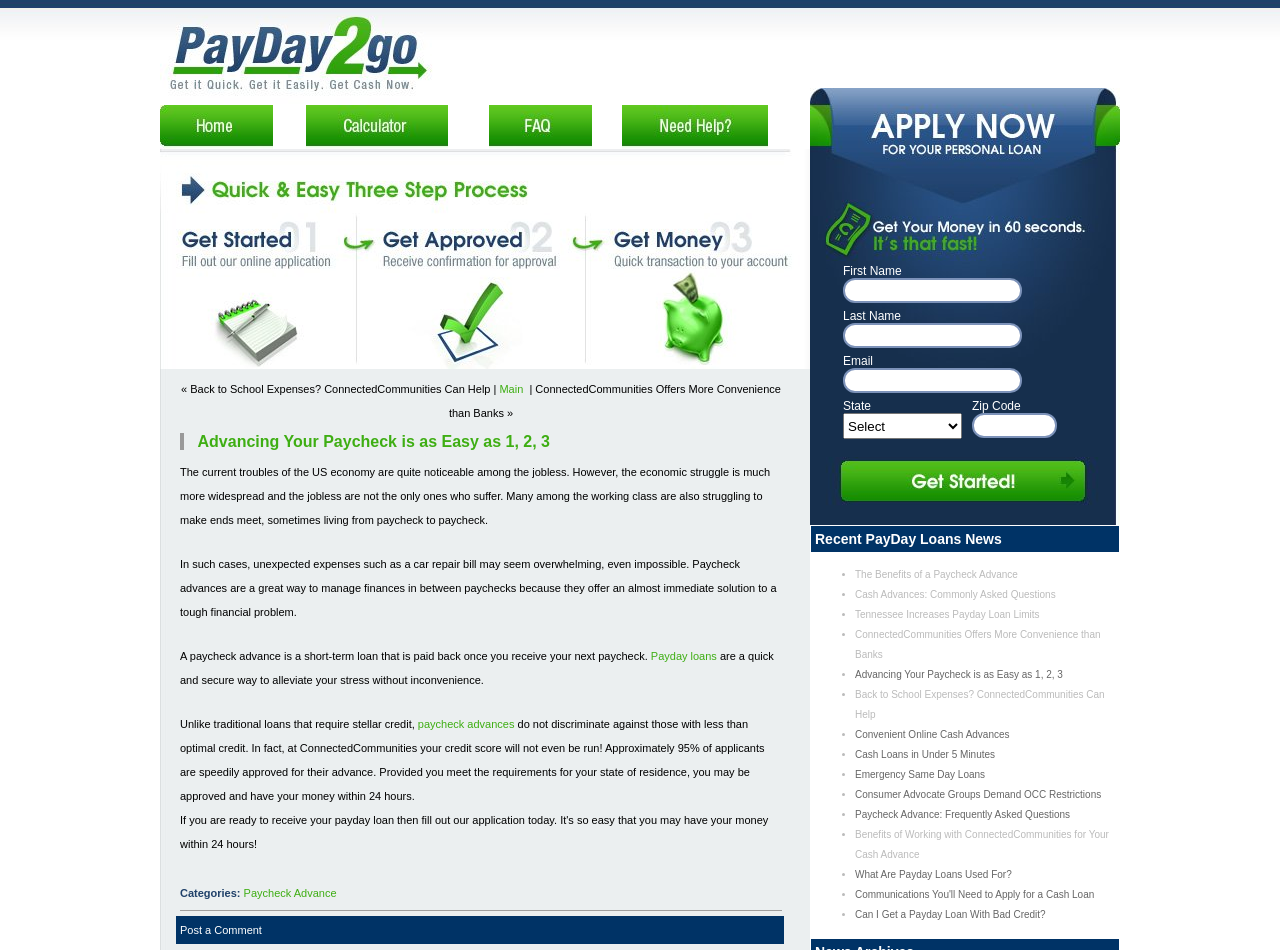Please give a short response to the question using one word or a phrase:
What is the main topic of this webpage?

Payday Loans